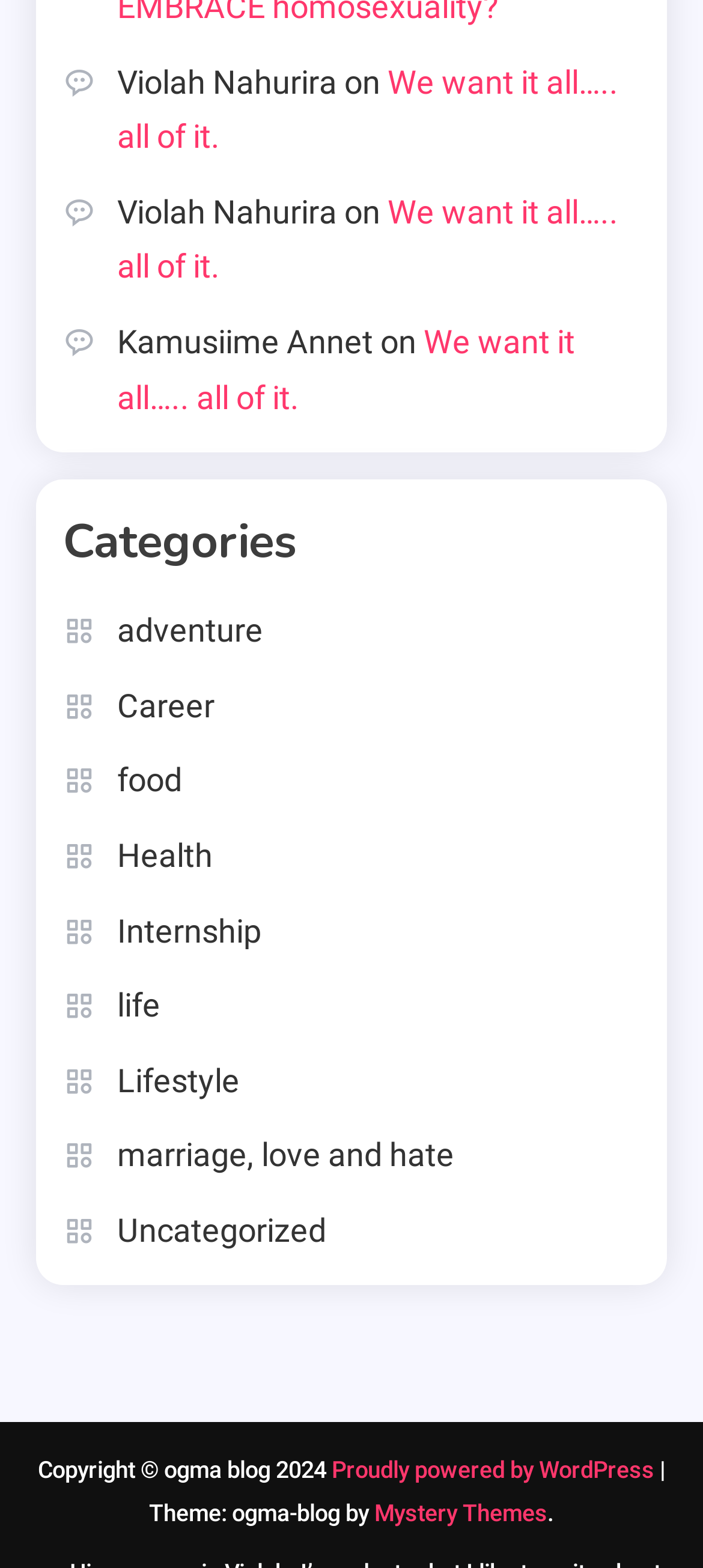Refer to the image and provide an in-depth answer to the question:
What is the name of the first author?

The first author's name is mentioned at the top of the webpage, which is 'Violah Nahurira'. This can be found by looking at the StaticText elements with IDs 398 and 403.